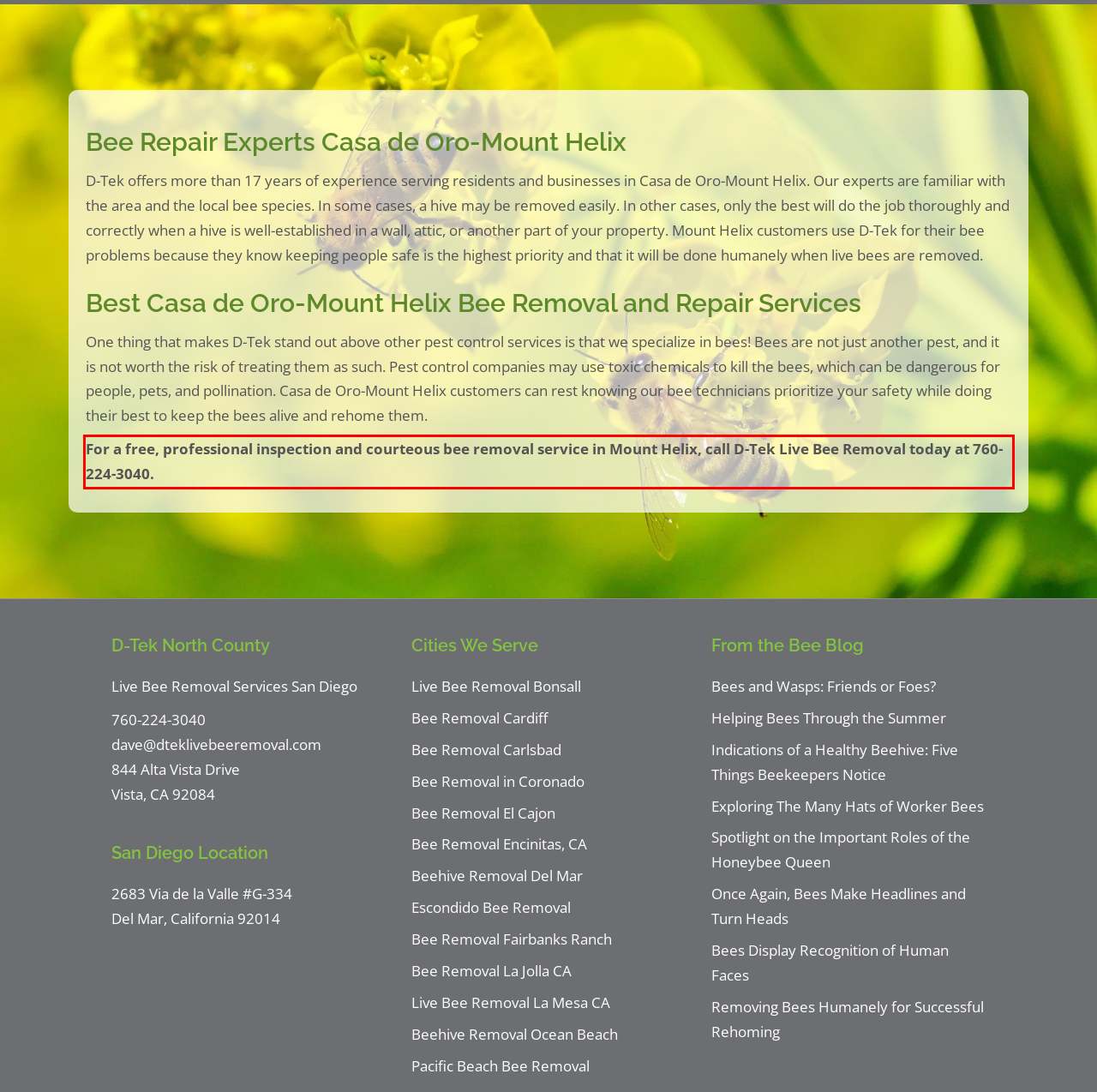Observe the screenshot of the webpage, locate the red bounding box, and extract the text content within it.

For a free, professional inspection and courteous bee removal service in Mount Helix, call D-Tek Live Bee Removal today at 760-224-3040.